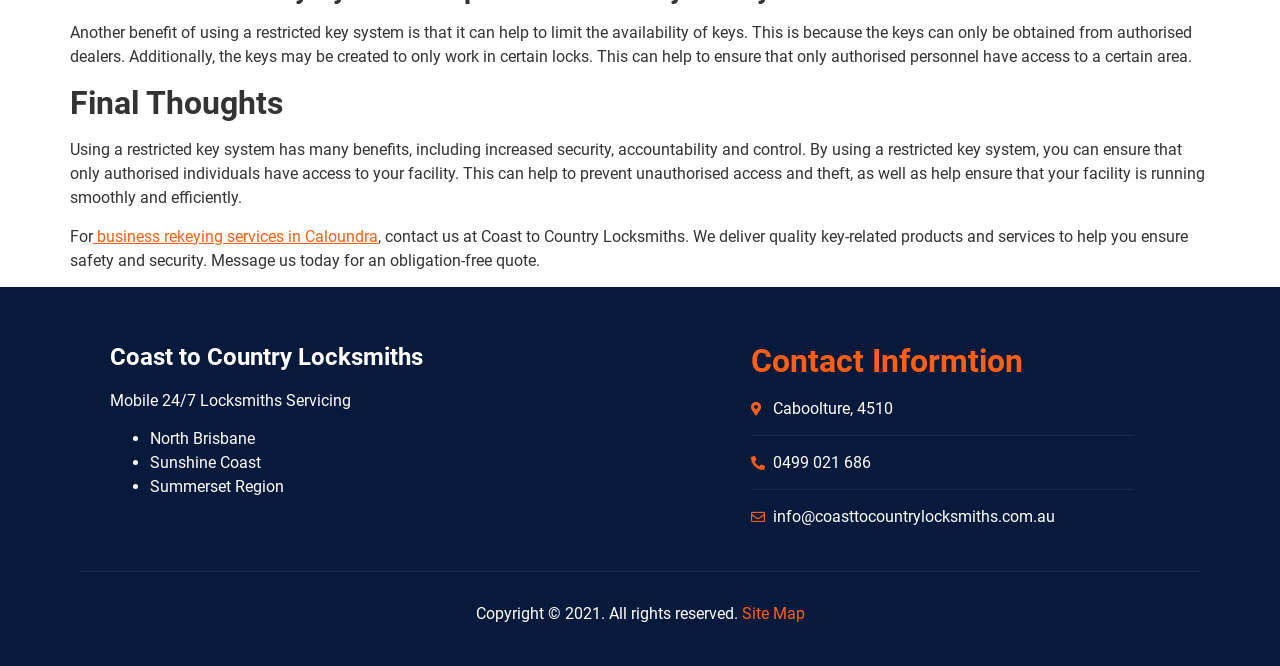Predict the bounding box of the UI element that fits this description: "business rekeying services in Caloundra".

[0.073, 0.34, 0.295, 0.369]